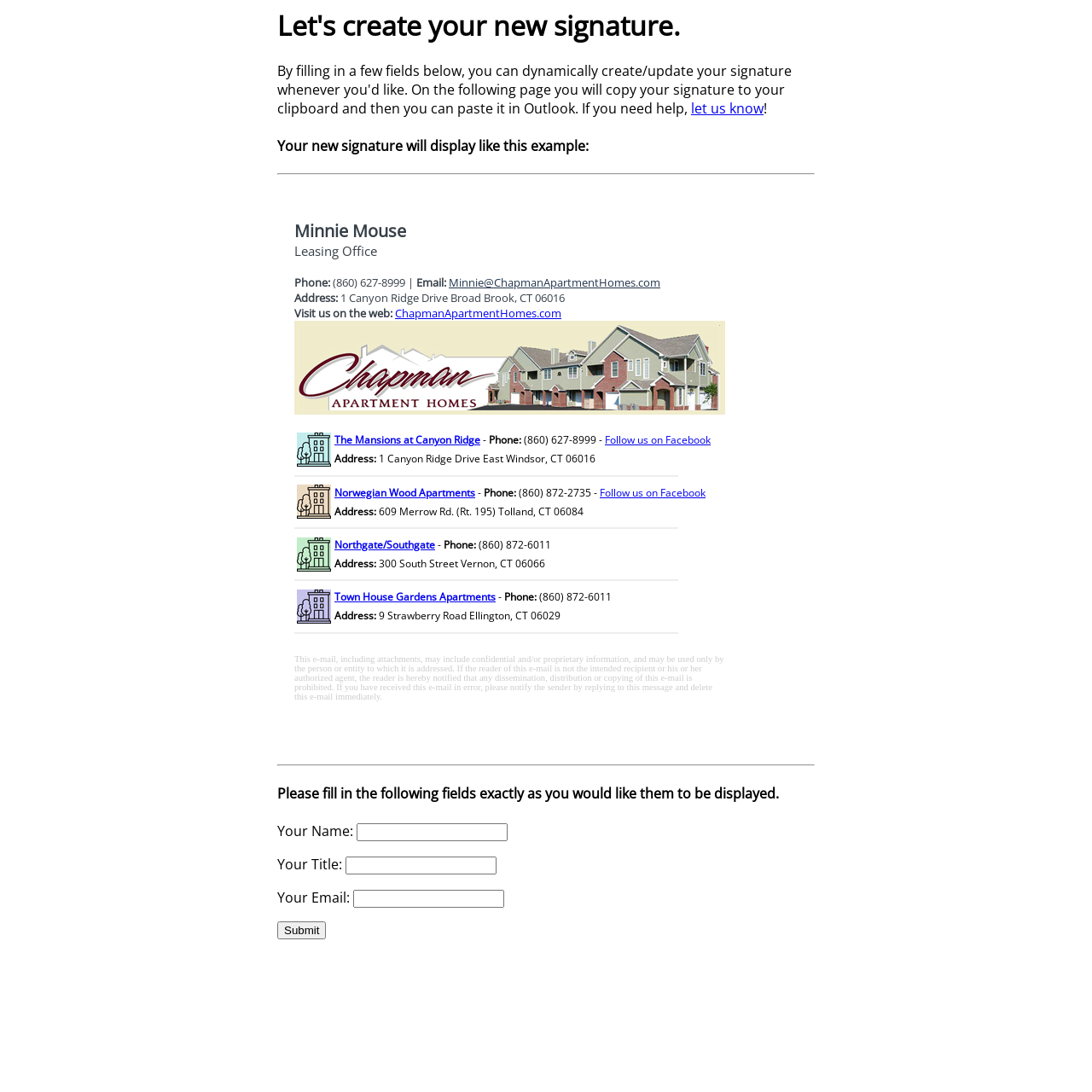Use a single word or phrase to answer the question:
What is the label of the first textbox on the webpage?

Your Name: